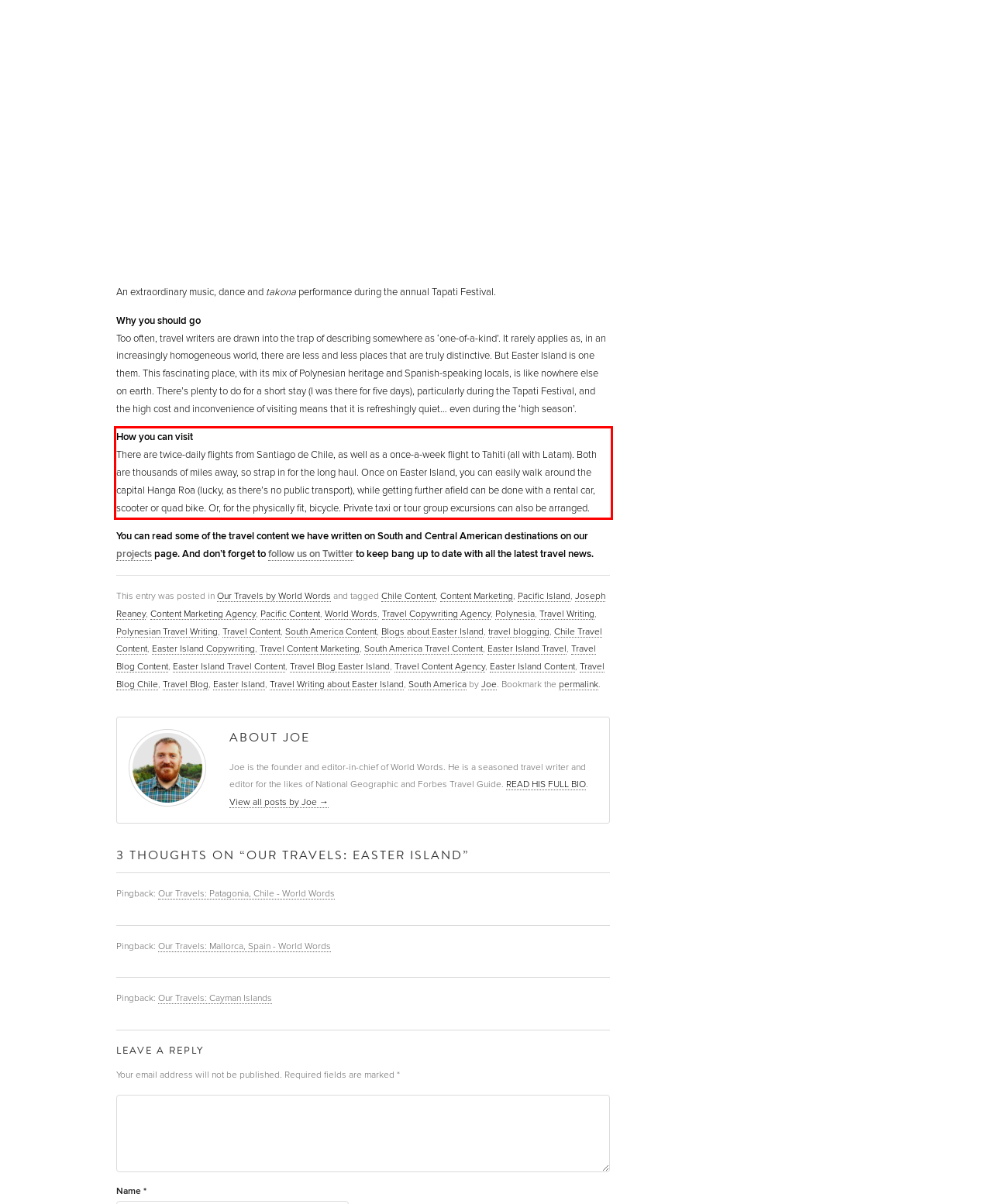The screenshot provided shows a webpage with a red bounding box. Apply OCR to the text within this red bounding box and provide the extracted content.

How you can visit There are twice-daily flights from Santiago de Chile, as well as a once-a-week flight to Tahiti (all with Latam). Both are thousands of miles away, so strap in for the long haul. Once on Easter Island, you can easily walk around the capital Hanga Roa (lucky, as there’s no public transport), while getting further afield can be done with a rental car, scooter or quad bike. Or, for the physically fit, bicycle. Private taxi or tour group excursions can also be arranged.